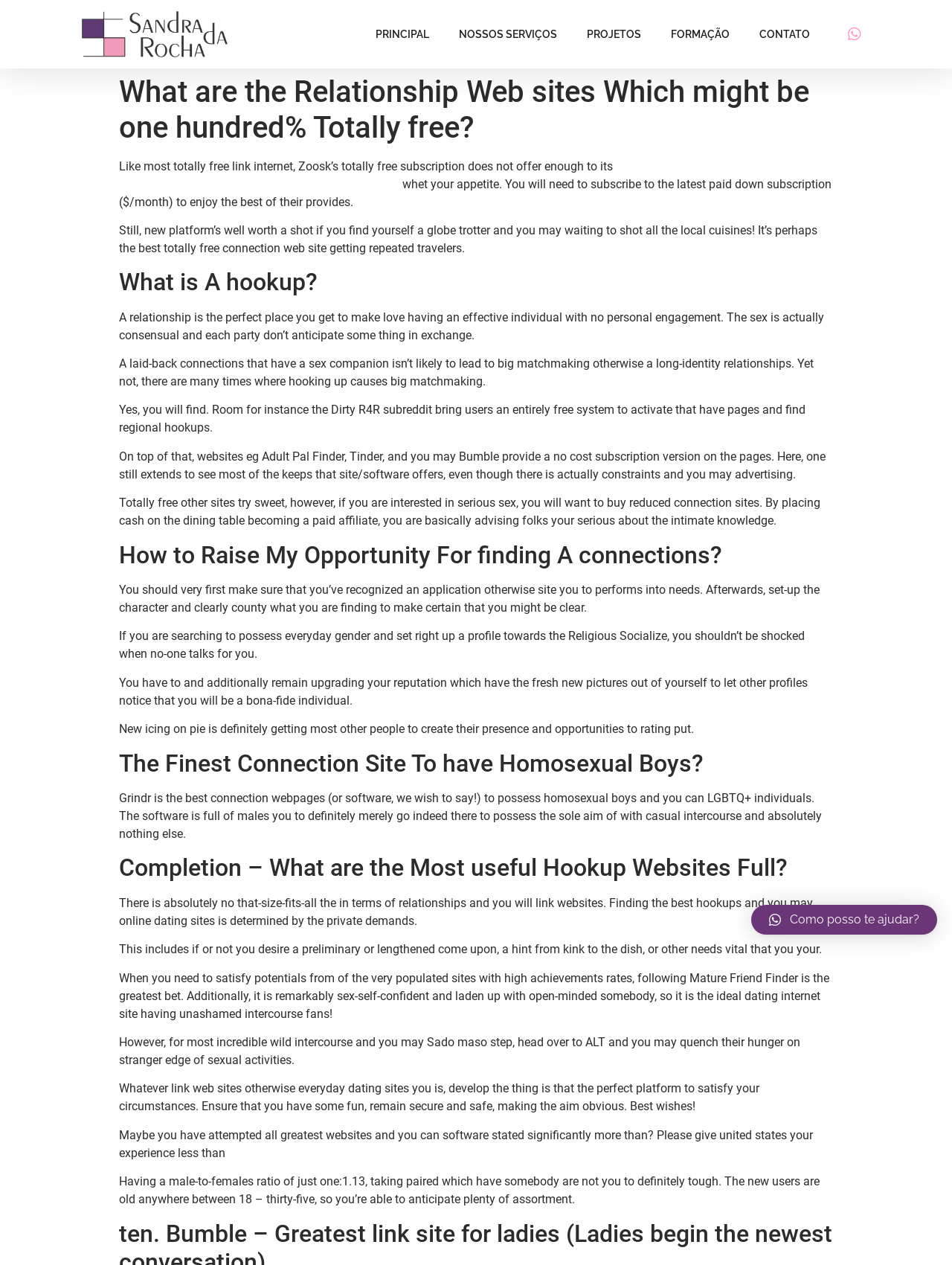What is the recommended approach to finding a connection on a hookup site?
Examine the webpage screenshot and provide an in-depth answer to the question.

Based on the webpage content, the recommended approach to finding a connection on a hookup site is to be clear and honest about one's intentions and desires. This includes setting up a clear profile, being open-minded, and taking the initiative to reach out to other users.